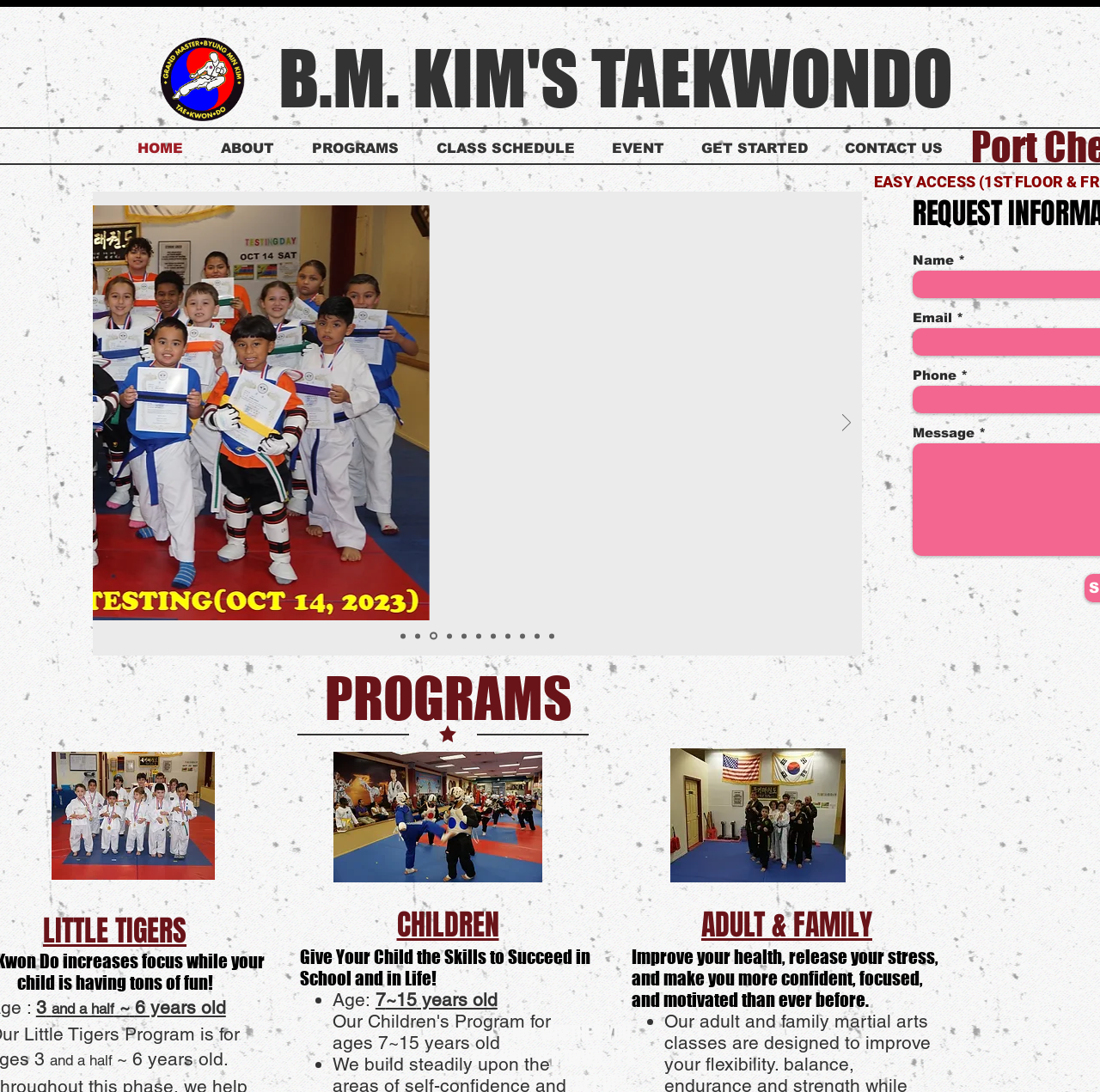What is the age range for the children's program? Based on the screenshot, please respond with a single word or phrase.

6 years old and a half